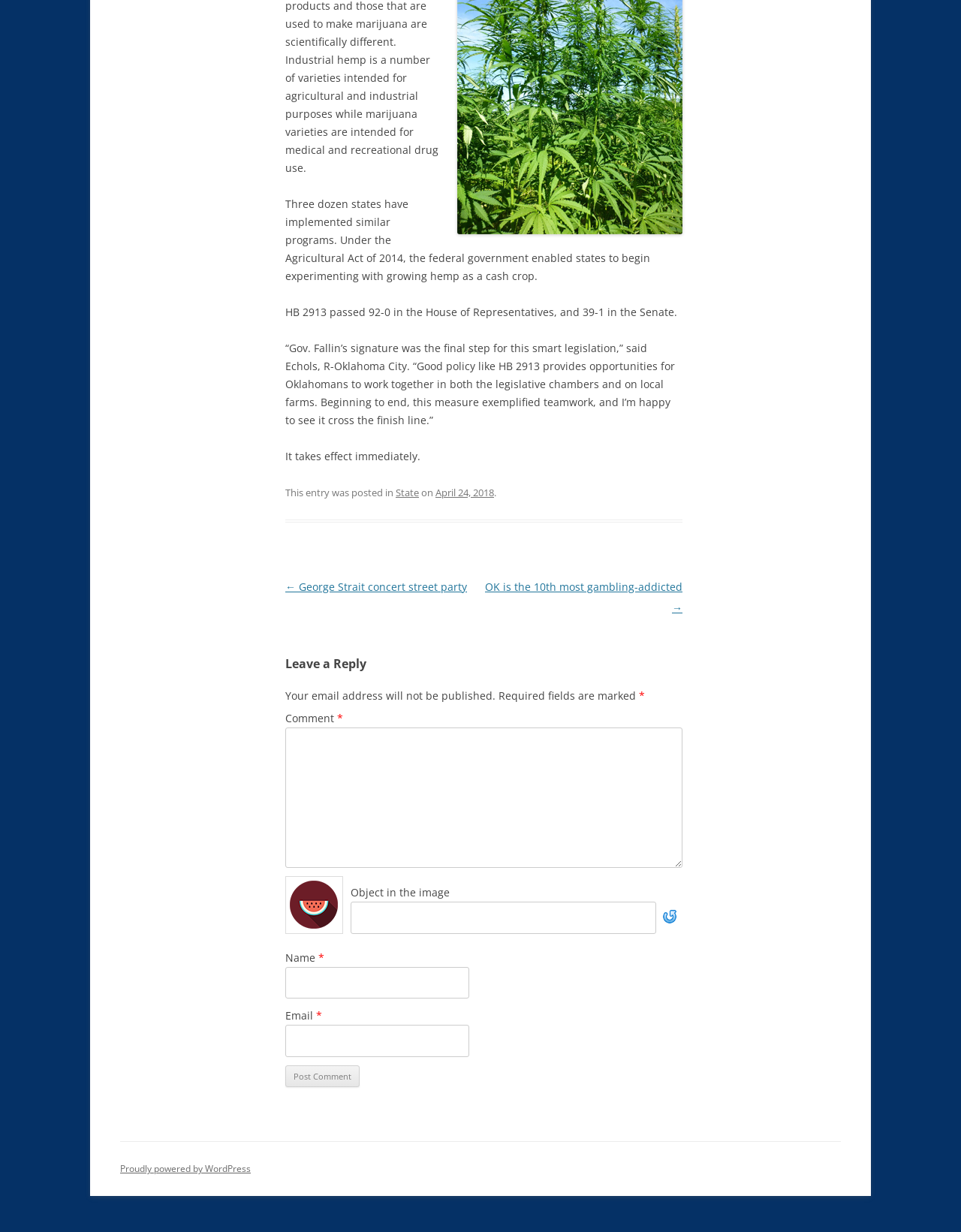What is the date of the post?
Relying on the image, give a concise answer in one word or a brief phrase.

April 24, 2018